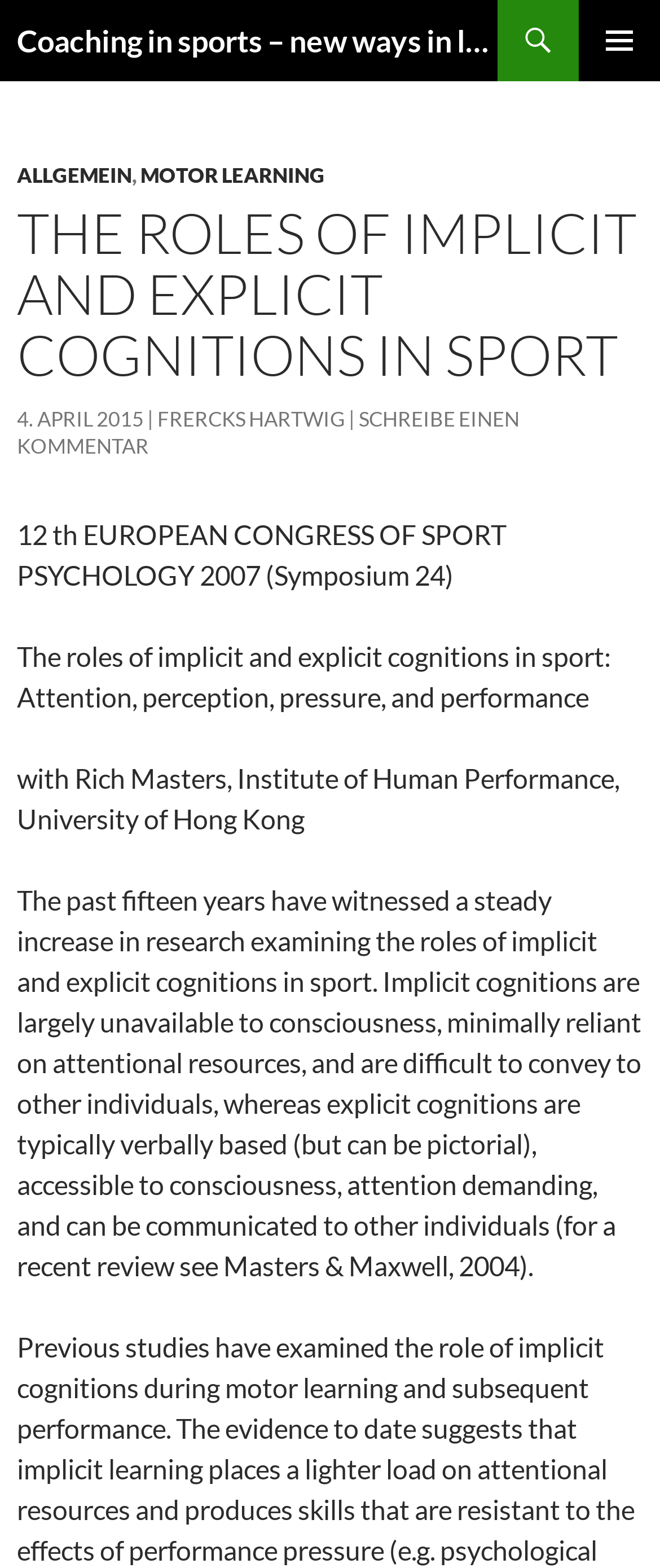What is the title of the symposium?
Please answer the question with a single word or phrase, referencing the image.

The roles of implicit and explicit cognitions in sport